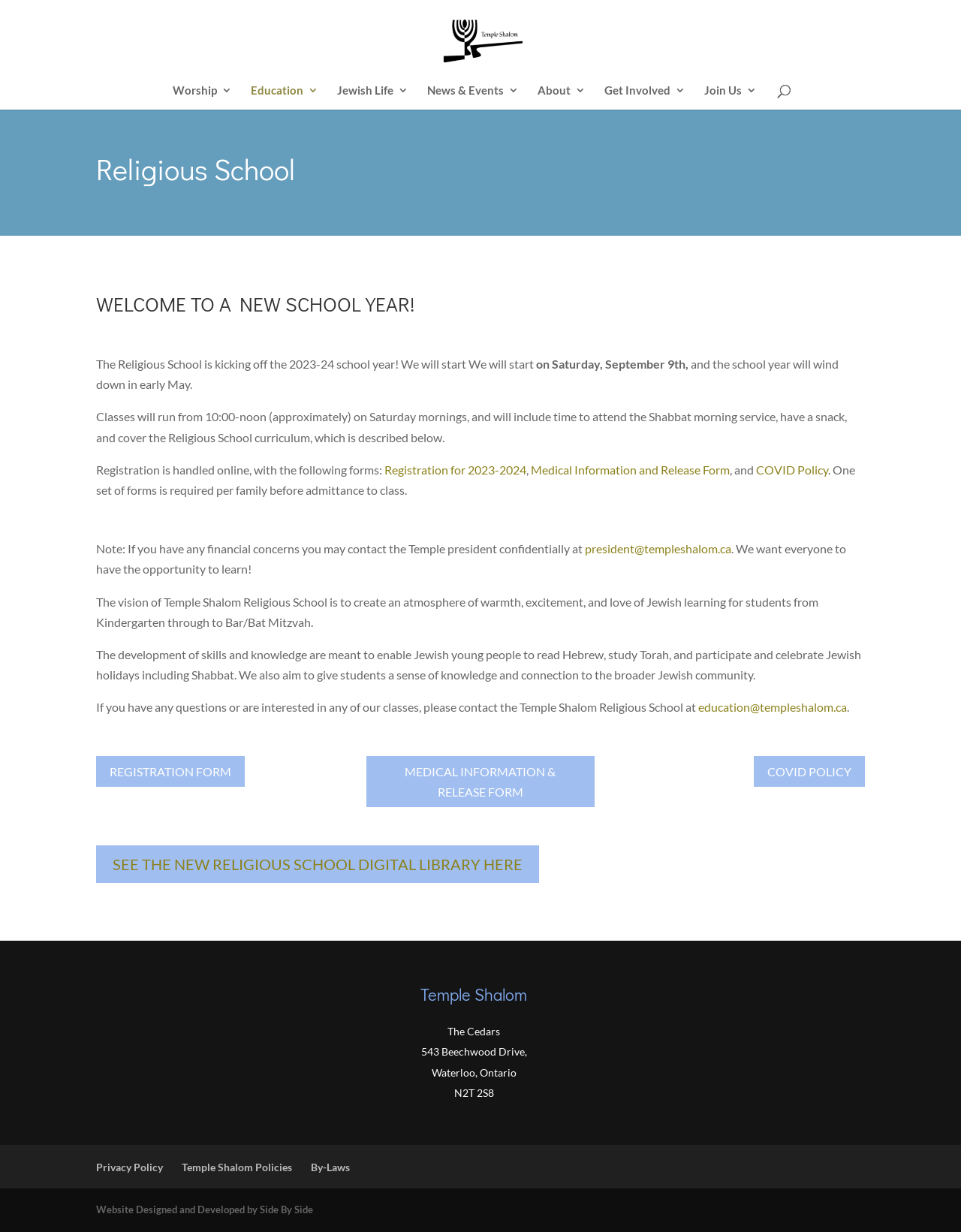Locate the bounding box coordinates of the area that needs to be clicked to fulfill the following instruction: "Read about Religious School". The coordinates should be in the format of four float numbers between 0 and 1, namely [left, top, right, bottom].

[0.1, 0.126, 0.892, 0.155]